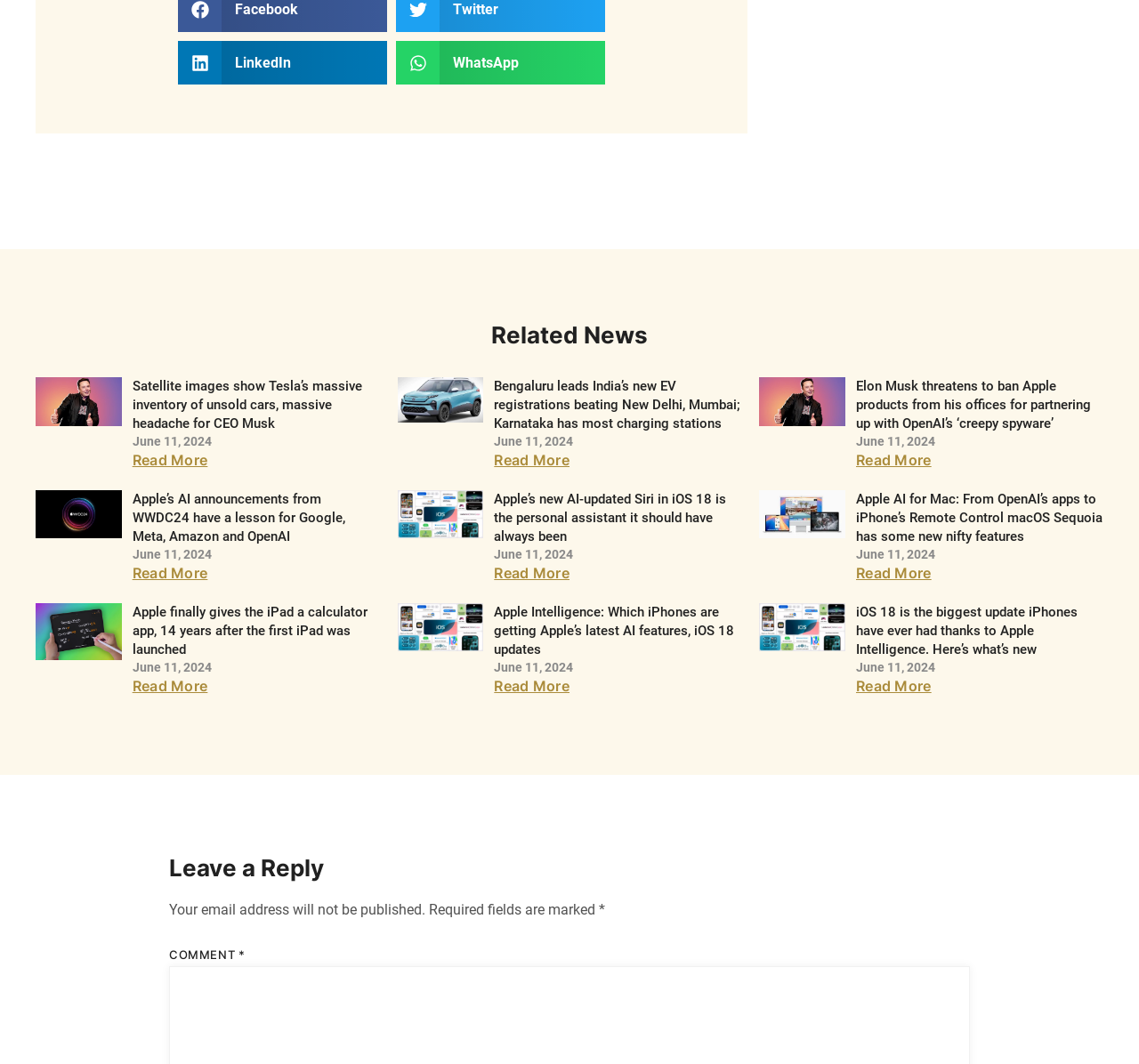Please find and report the bounding box coordinates of the element to click in order to perform the following action: "Leave a reply". The coordinates should be expressed as four float numbers between 0 and 1, in the format [left, top, right, bottom].

[0.148, 0.801, 0.852, 0.831]